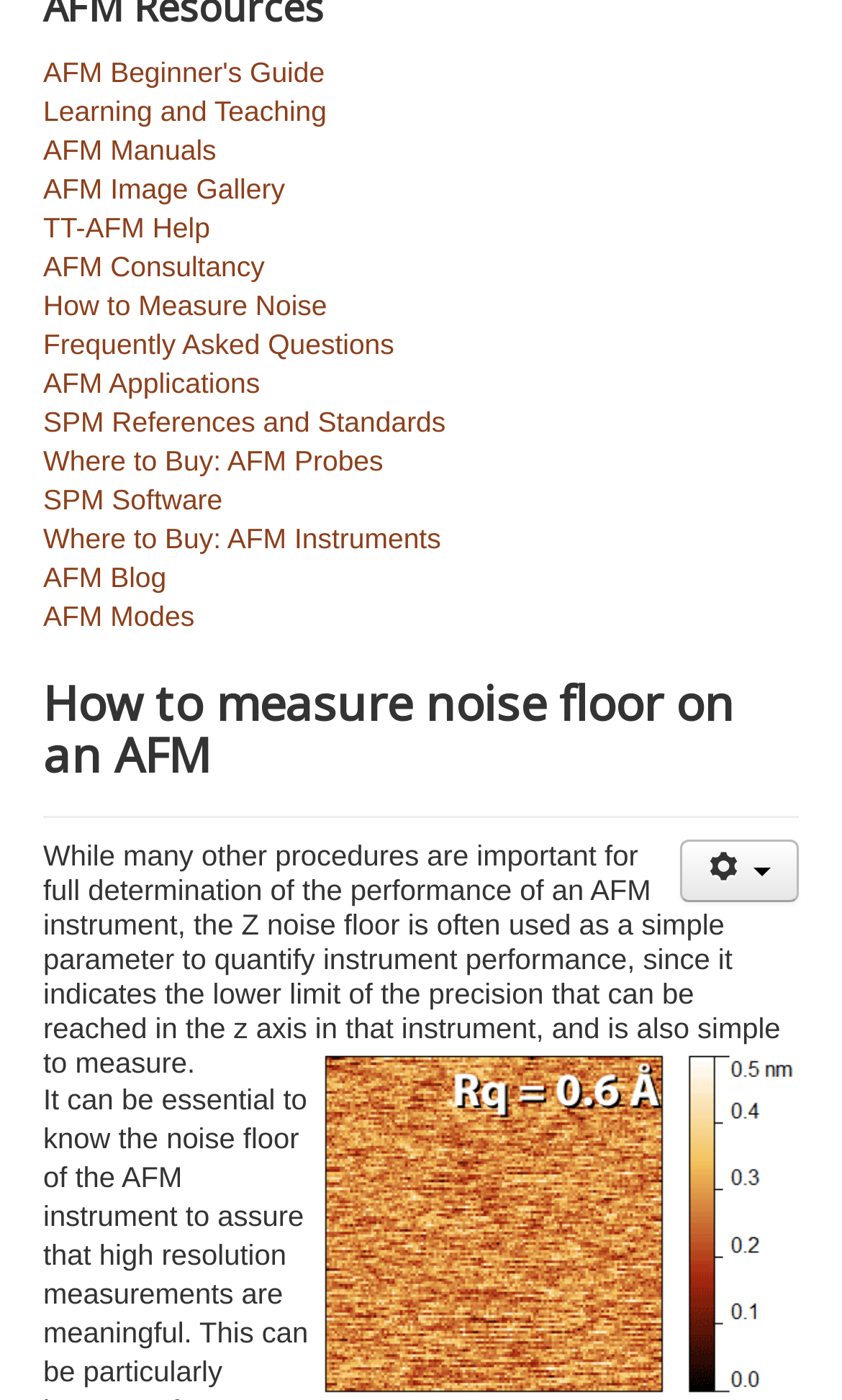Please determine the bounding box of the UI element that matches this description: SEO and metadata. The coordinates should be given as (top-left x, top-left y, bottom-right x, bottom-right y), with all values between 0 and 1.

None